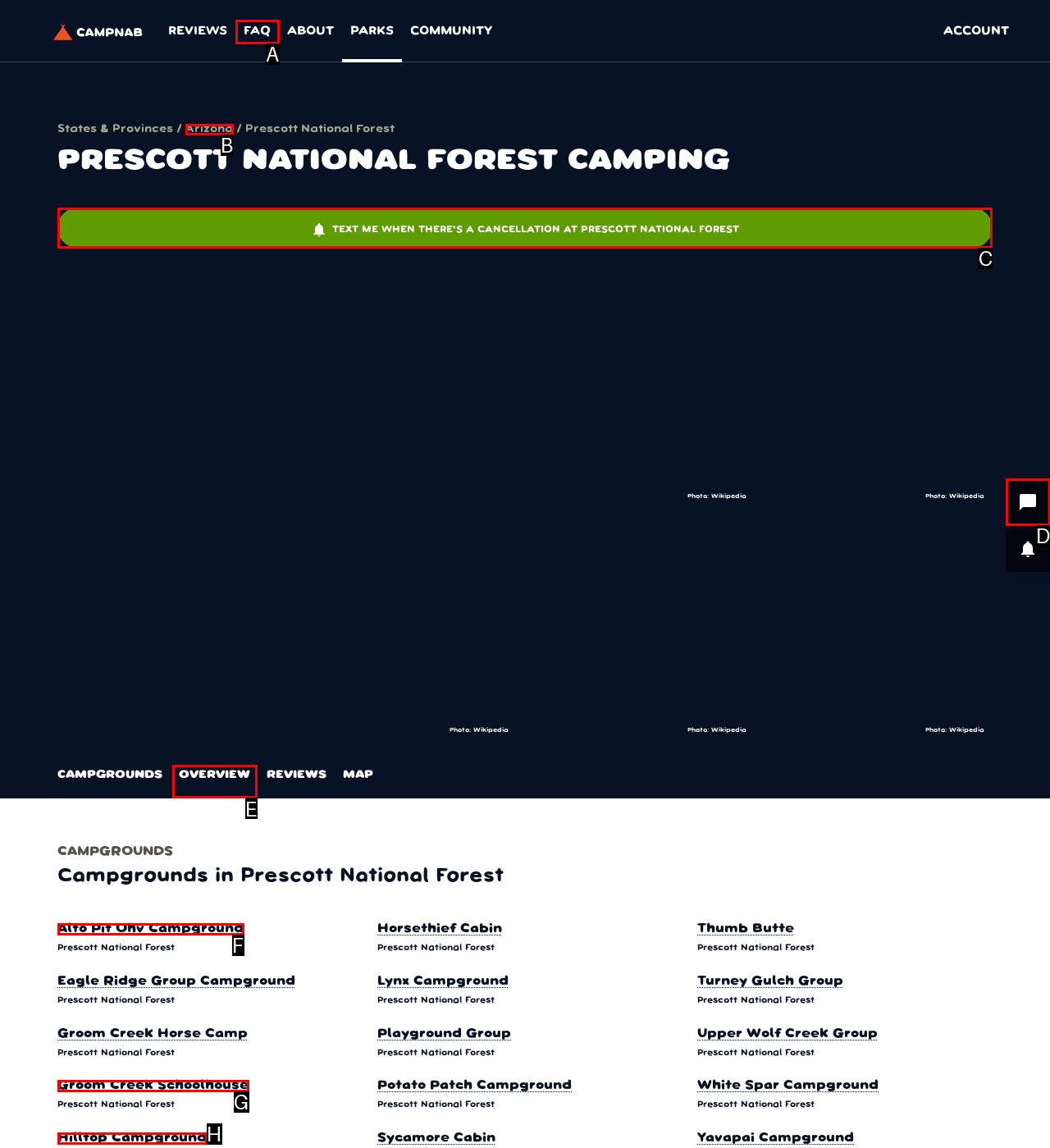Identify the HTML element that should be clicked to accomplish the task: Get notifications for cancellations at Prescott National Forest
Provide the option's letter from the given choices.

C